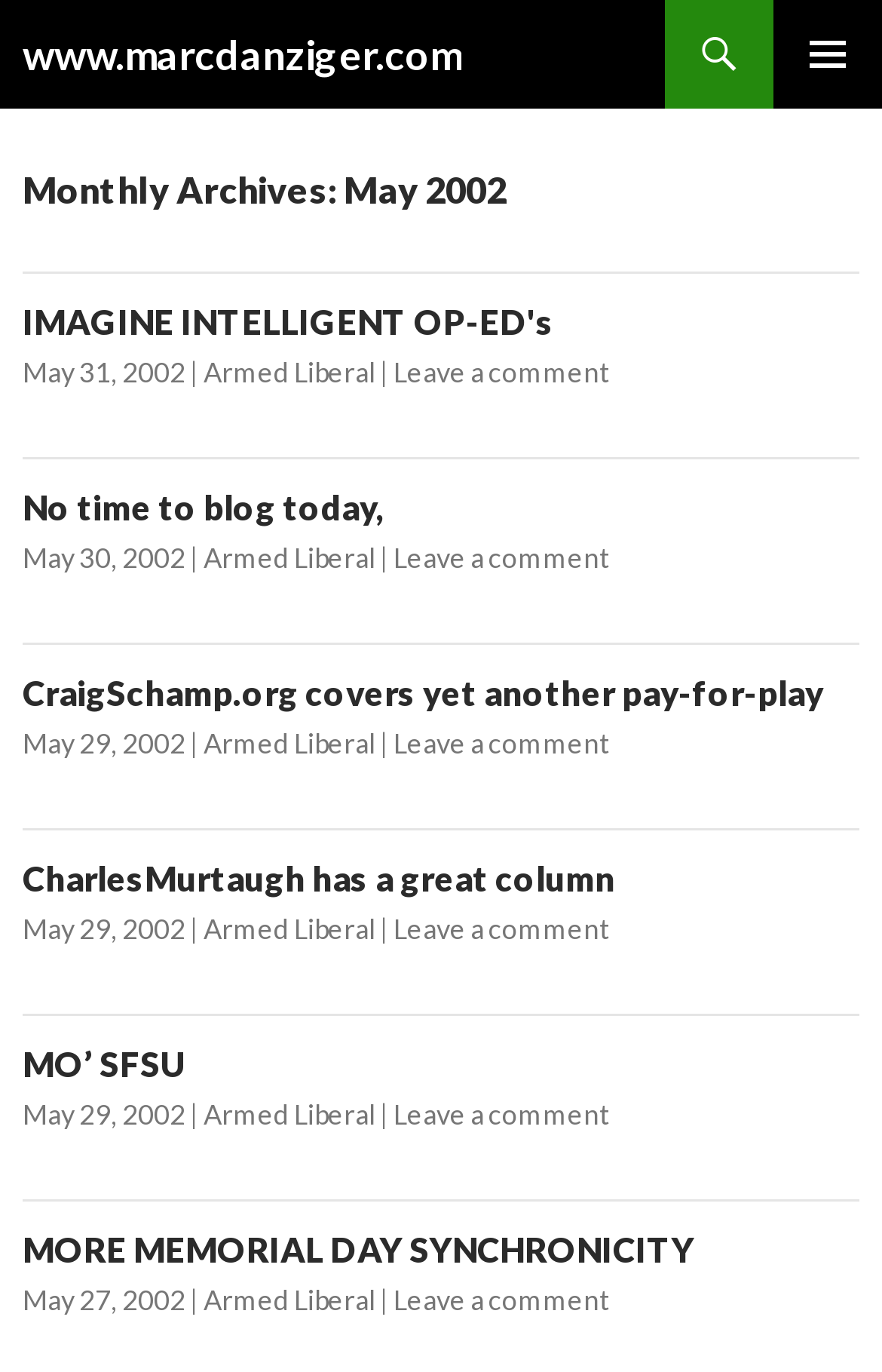Please provide a comprehensive answer to the question based on the screenshot: What is the date of the latest article?

I looked for the earliest date in the 'time' elements, which are nested inside the 'article' elements. The earliest date I found is May 31, 2002.